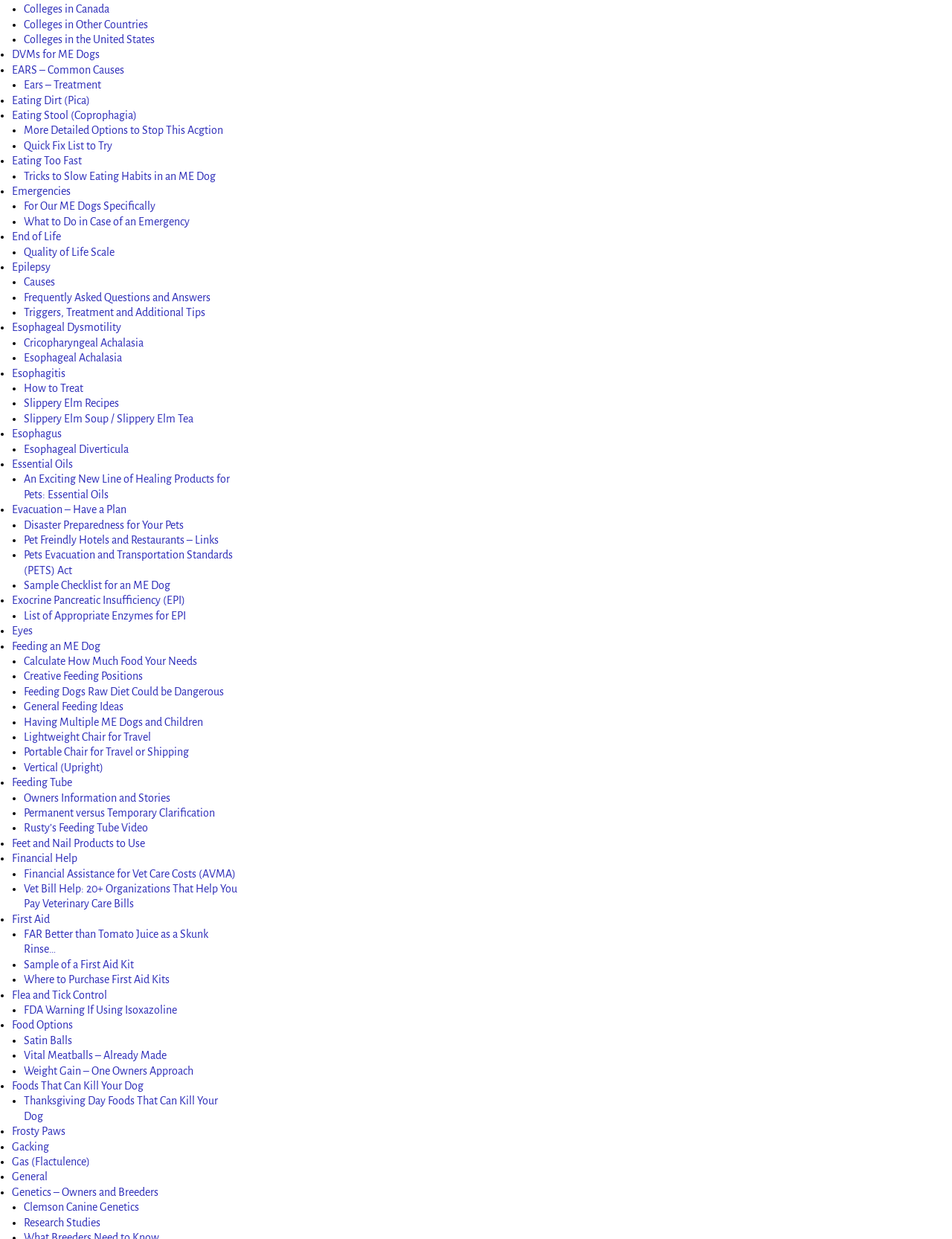Please mark the clickable region by giving the bounding box coordinates needed to complete this instruction: "View Ears – Treatment".

[0.025, 0.064, 0.106, 0.073]